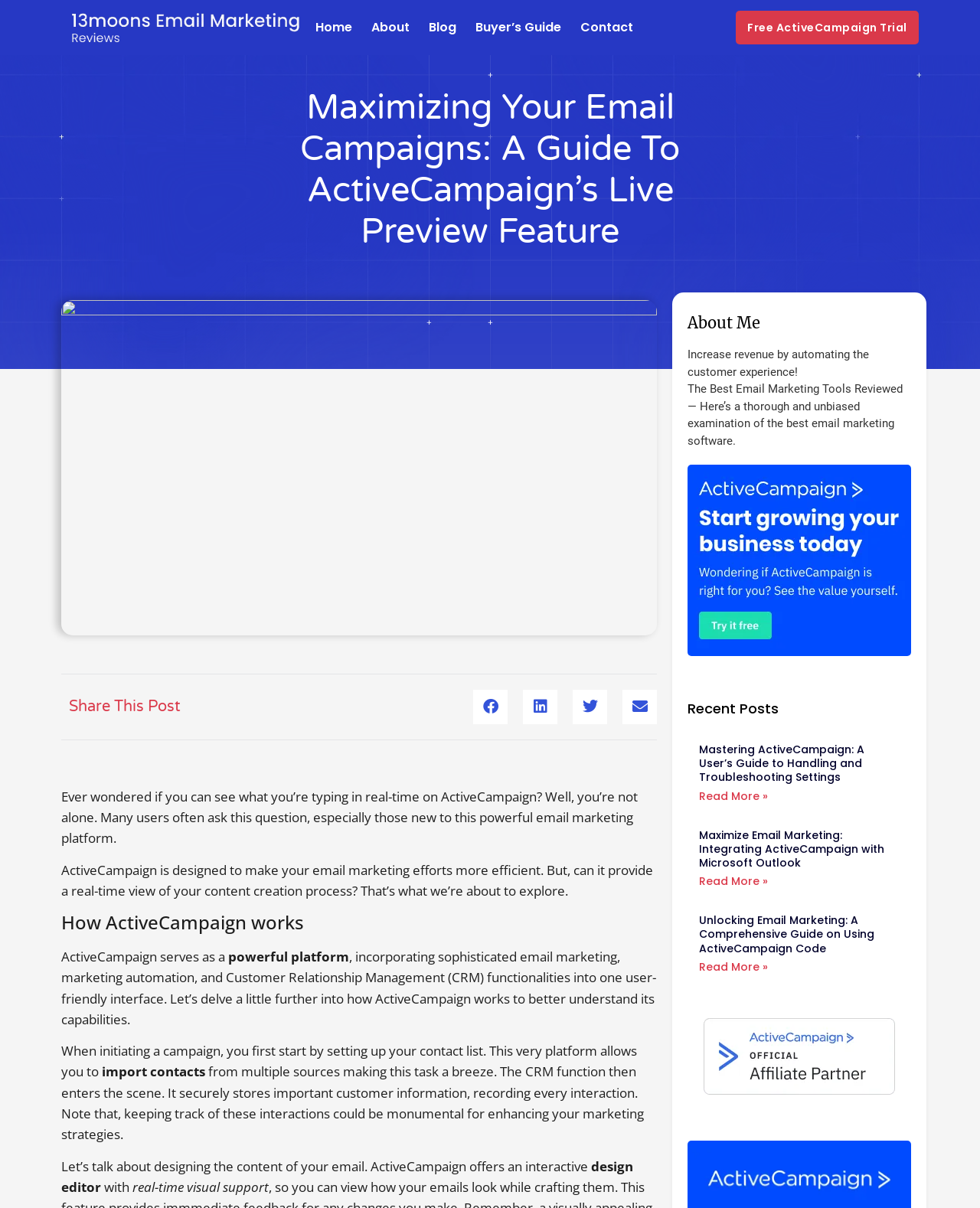Please determine the bounding box coordinates of the element's region to click for the following instruction: "Share this post on Facebook".

[0.483, 0.571, 0.518, 0.599]